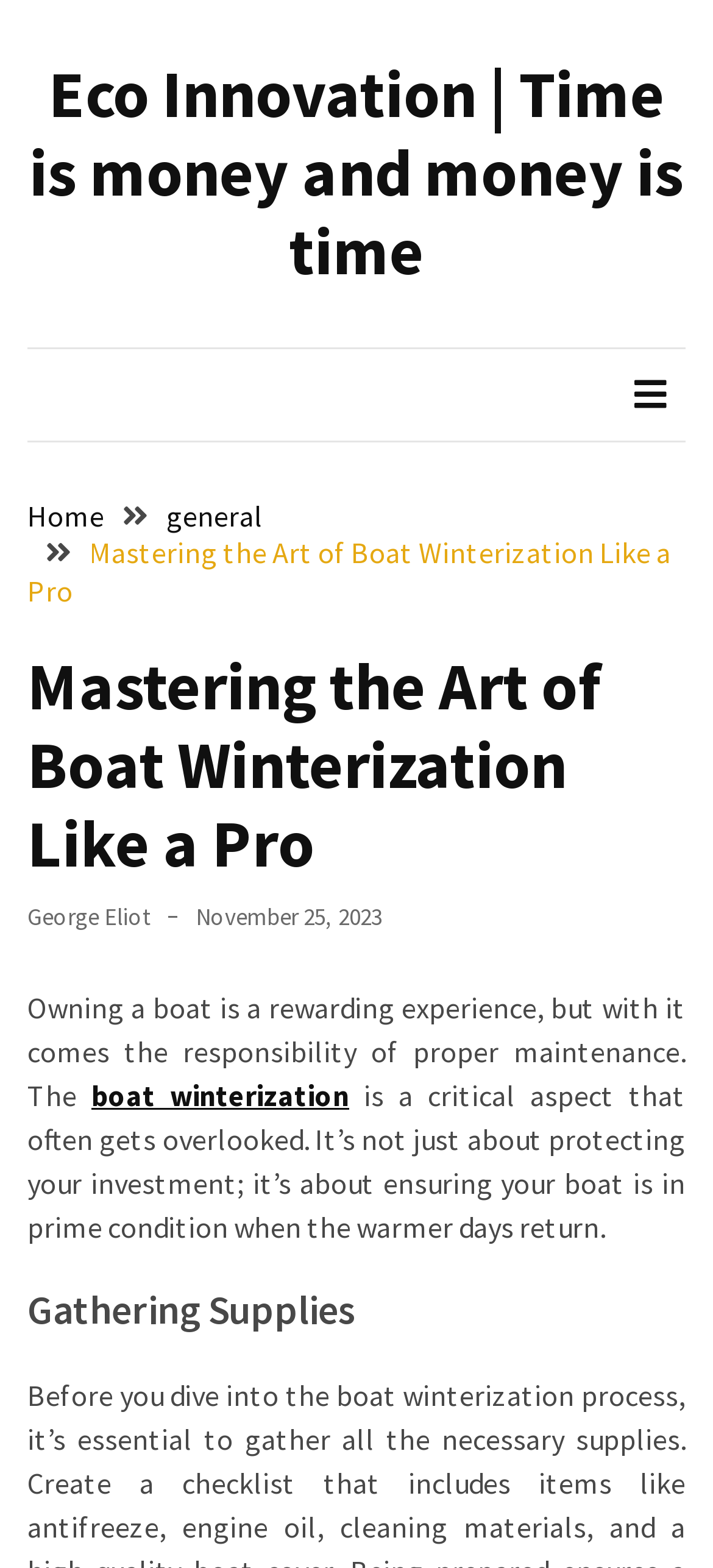Please identify the bounding box coordinates of the clickable element to fulfill the following instruction: "Read the article 'Mastering the Art of Boat Winterization Like a Pro'". The coordinates should be four float numbers between 0 and 1, i.e., [left, top, right, bottom].

[0.038, 0.341, 0.941, 0.388]